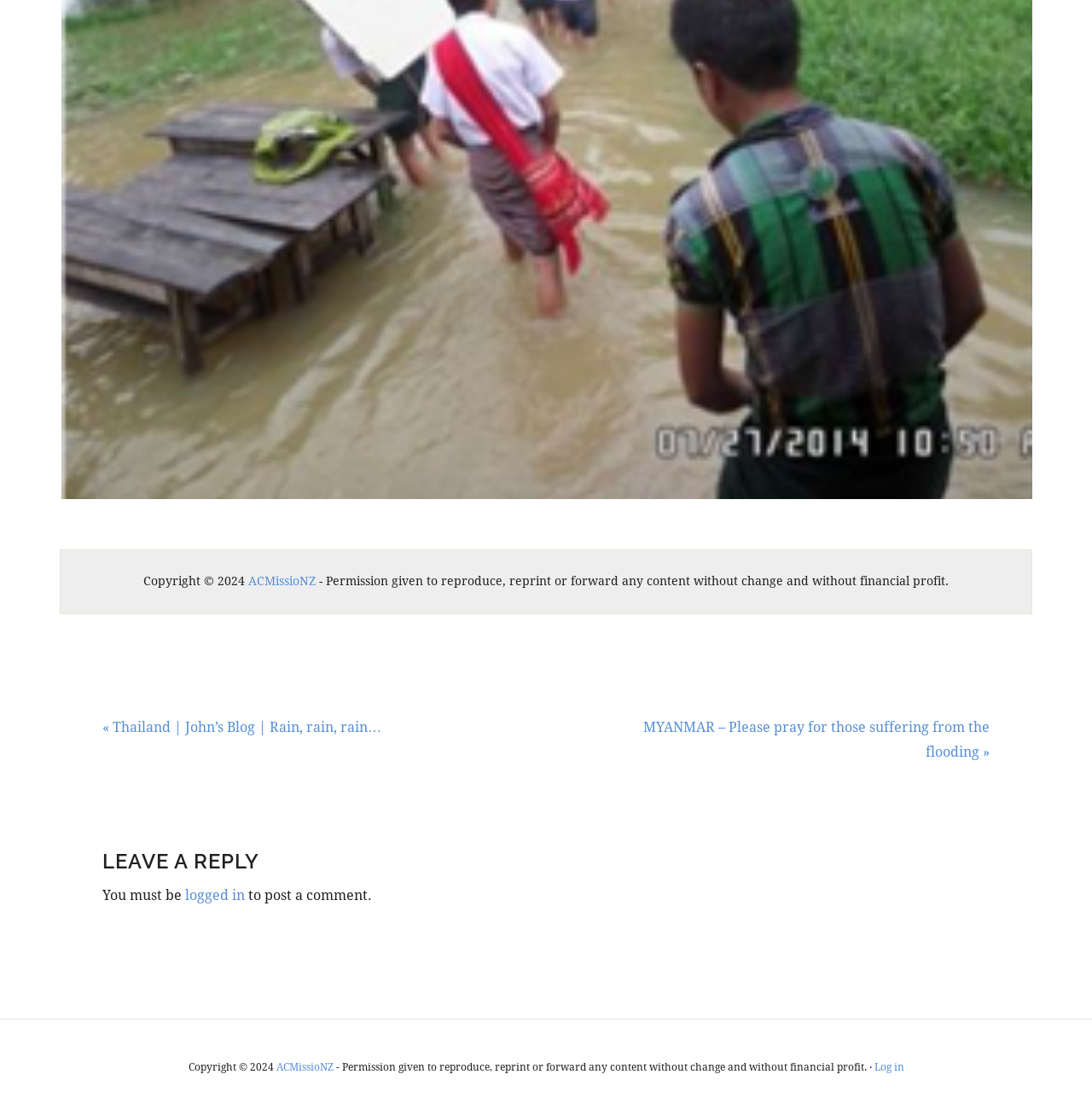Provide a one-word or short-phrase response to the question:
What is the purpose of the 'LEAVE A REPLY' section?

To post a comment